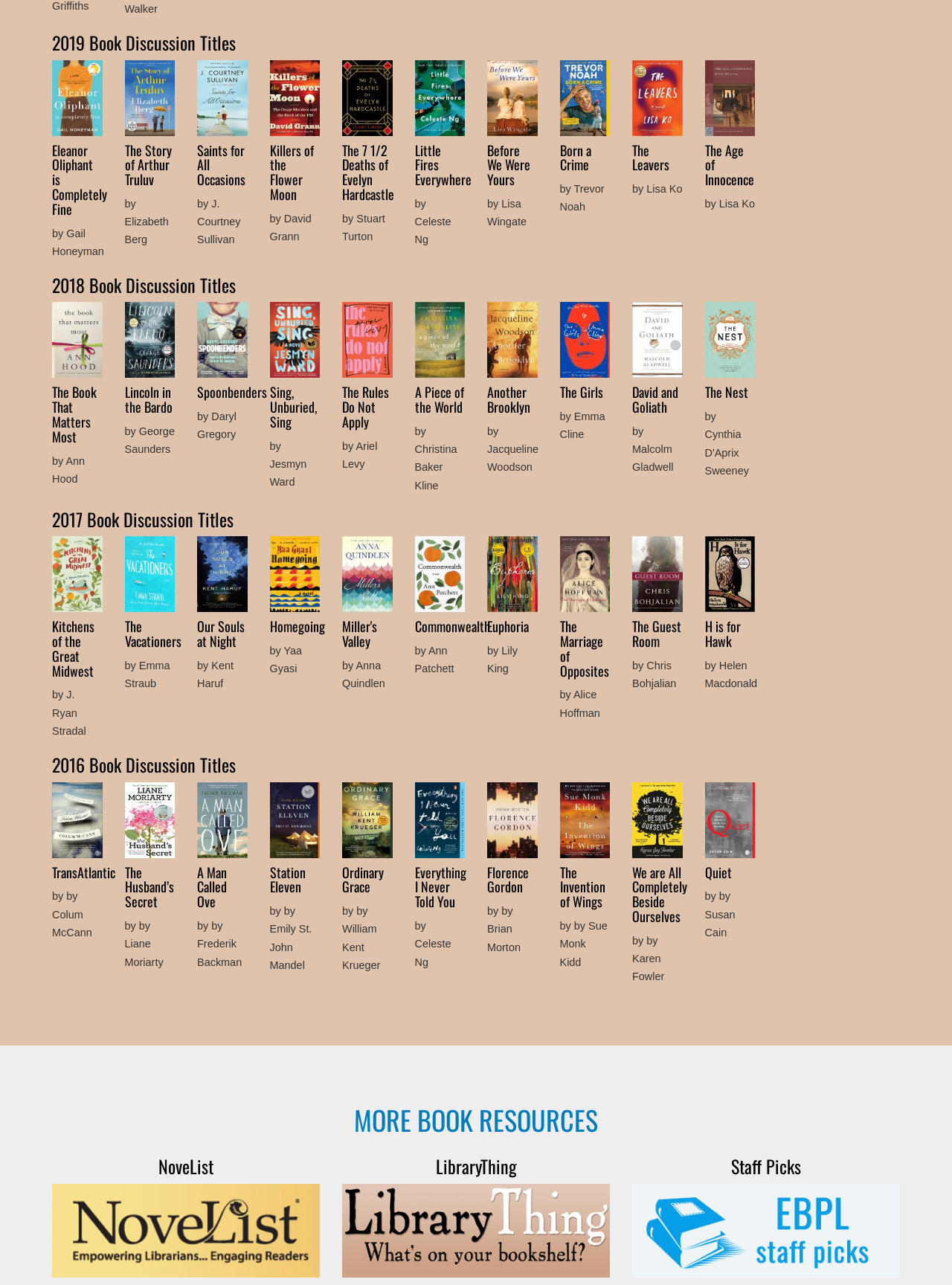What is the title of the first book discussion title?
Provide a well-explained and detailed answer to the question.

The first heading element on the webpage has the text '2019 Book Discussion Titles', which suggests that it is the title of the first book discussion title.